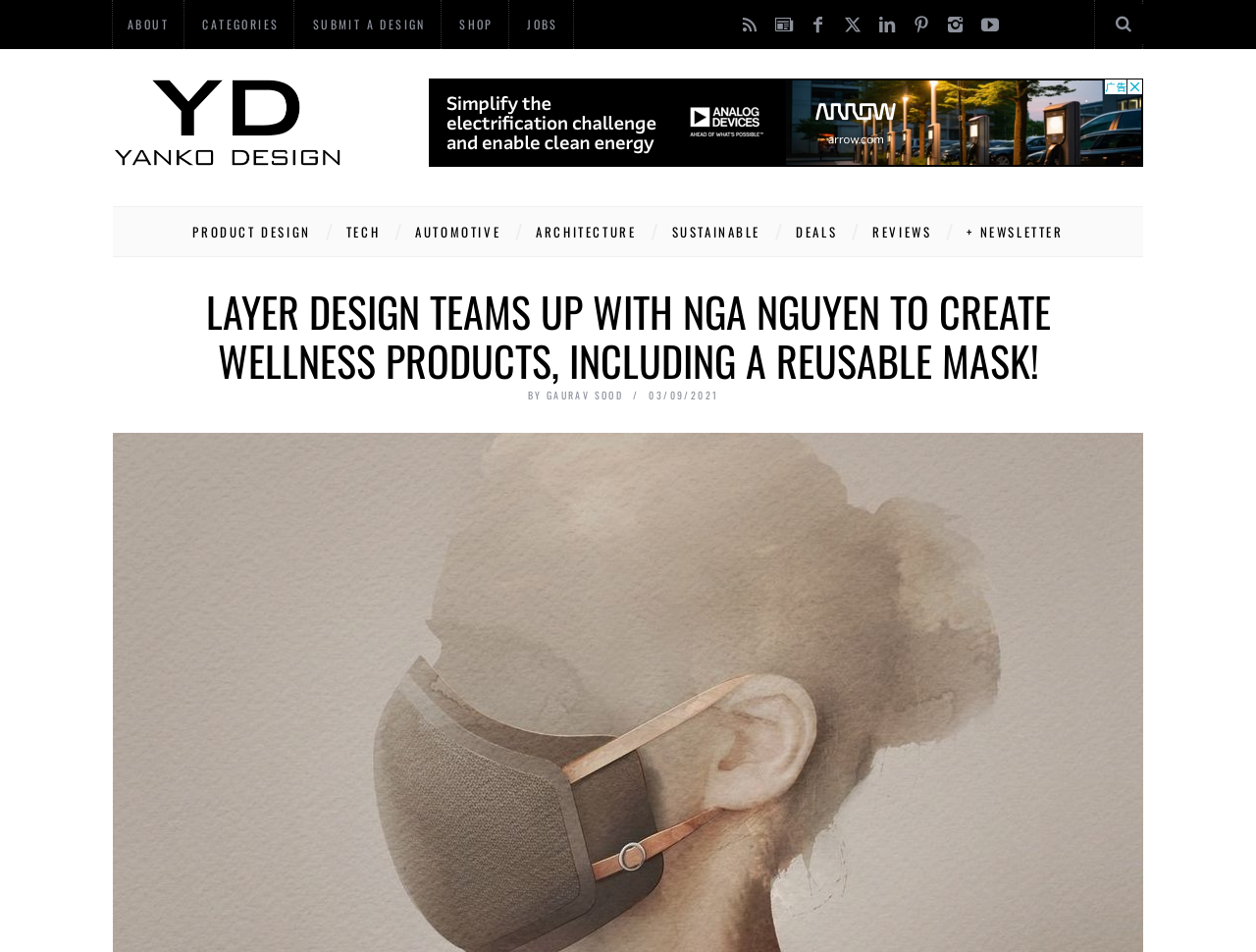Answer the question briefly using a single word or phrase: 
Who is the author of the article?

Gaurav Sood